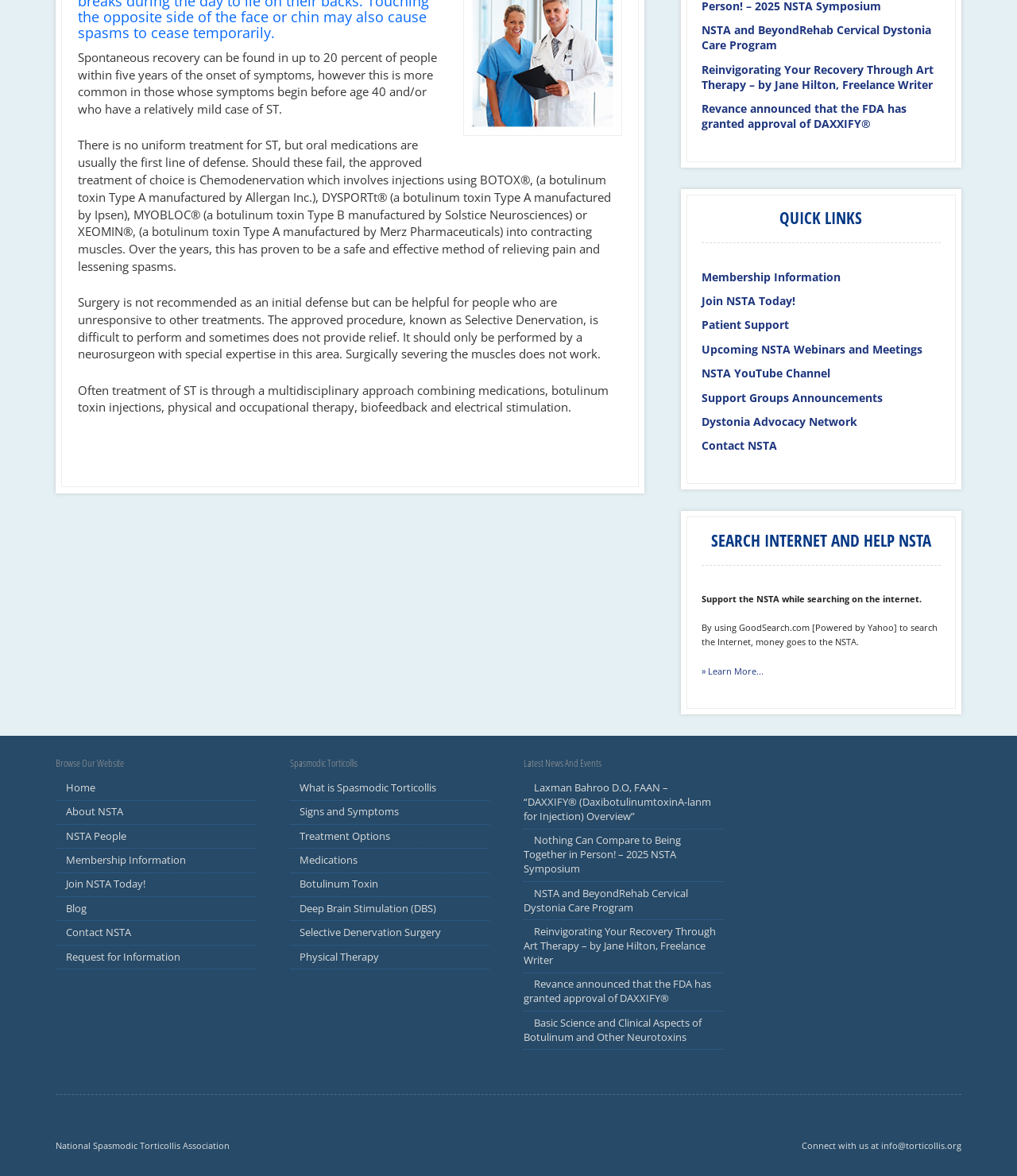Extract the bounding box coordinates for the UI element described by the text: "Deep Brain Stimulation (DBS)". The coordinates should be in the form of [left, top, right, bottom] with values between 0 and 1.

[0.285, 0.767, 0.429, 0.778]